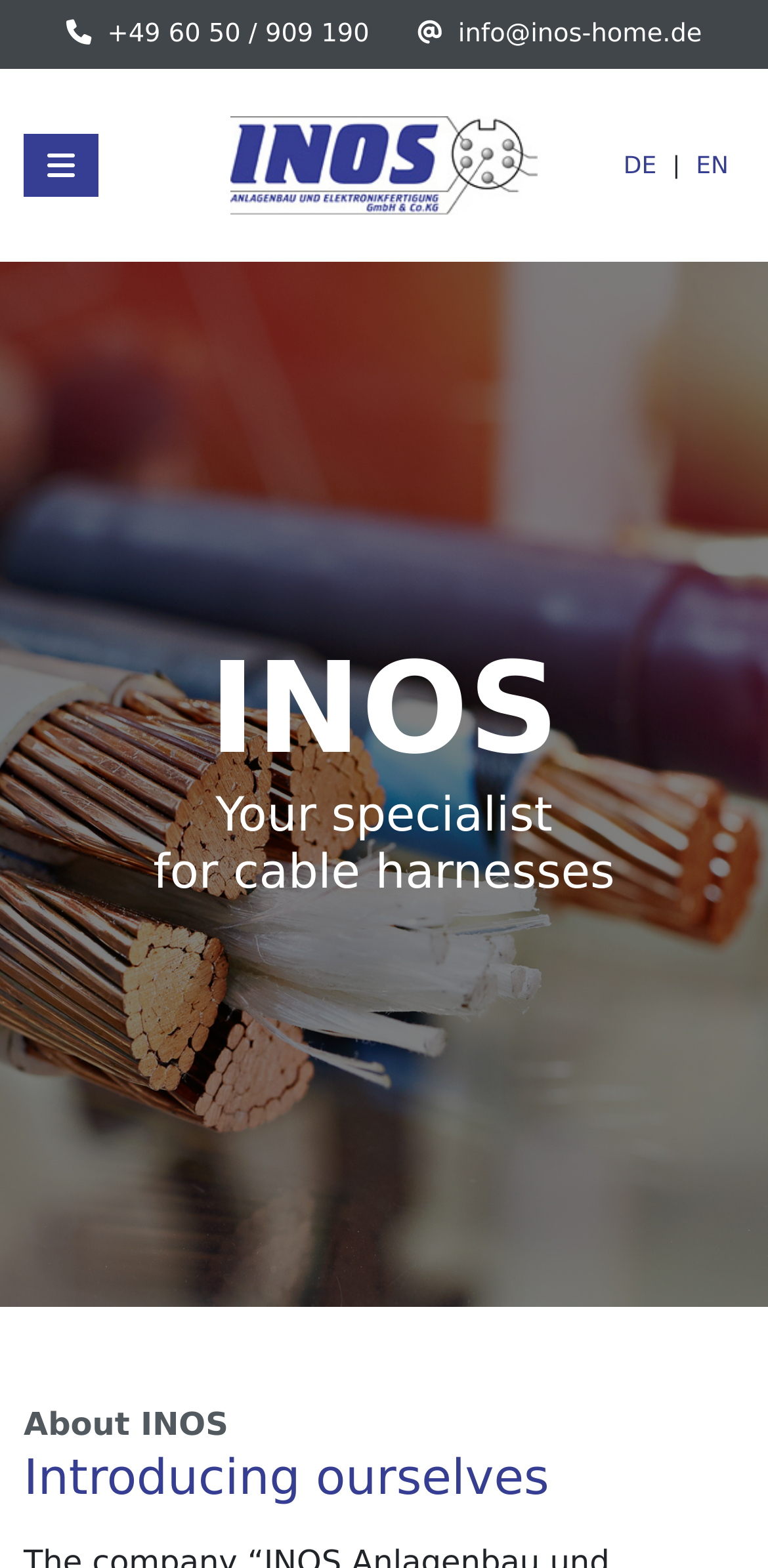Examine the screenshot and answer the question in as much detail as possible: What is the name of the company introduced on this webpage?

I found the company name by looking at the section below the navigation bar, where the company's logo and name are usually displayed. The company name is written in a larger font size and is accompanied by an image, which suggests it's the main introduction to the company.